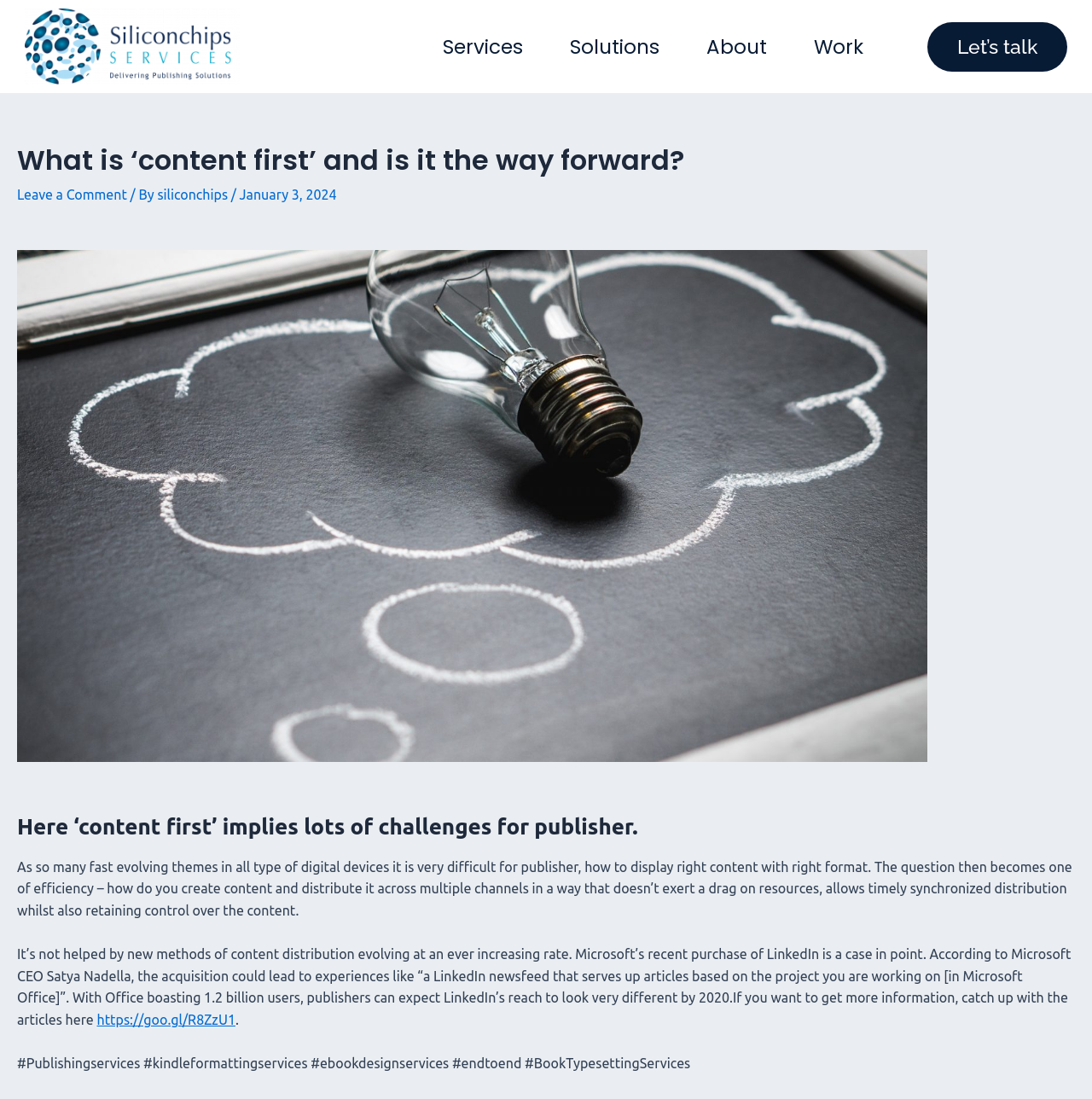Please identify the bounding box coordinates of the area that needs to be clicked to follow this instruction: "Read the article 'What is ‘content first’ and is it the way forward?'".

[0.016, 0.452, 0.849, 0.466]